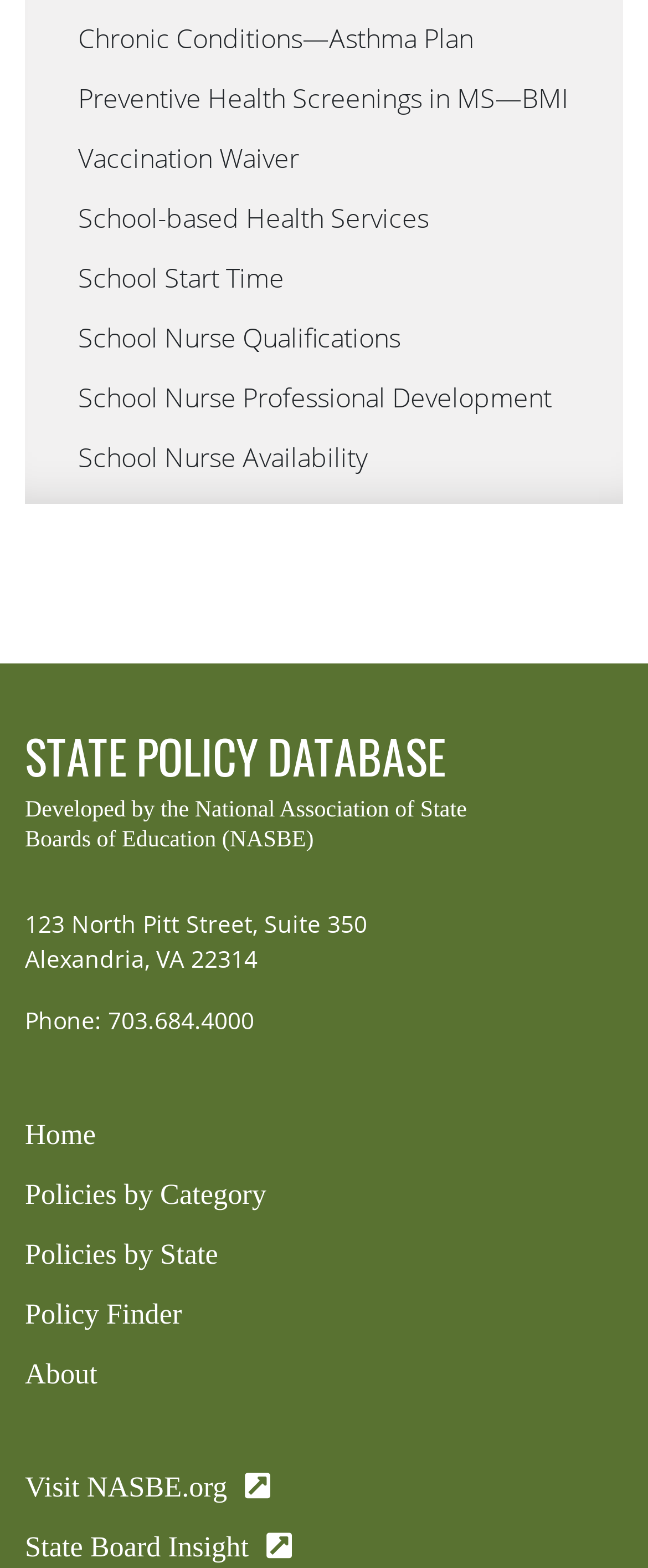Please identify the bounding box coordinates of the element that needs to be clicked to execute the following command: "View the policy finder". Provide the bounding box using four float numbers between 0 and 1, formatted as [left, top, right, bottom].

[0.038, 0.827, 0.962, 0.849]